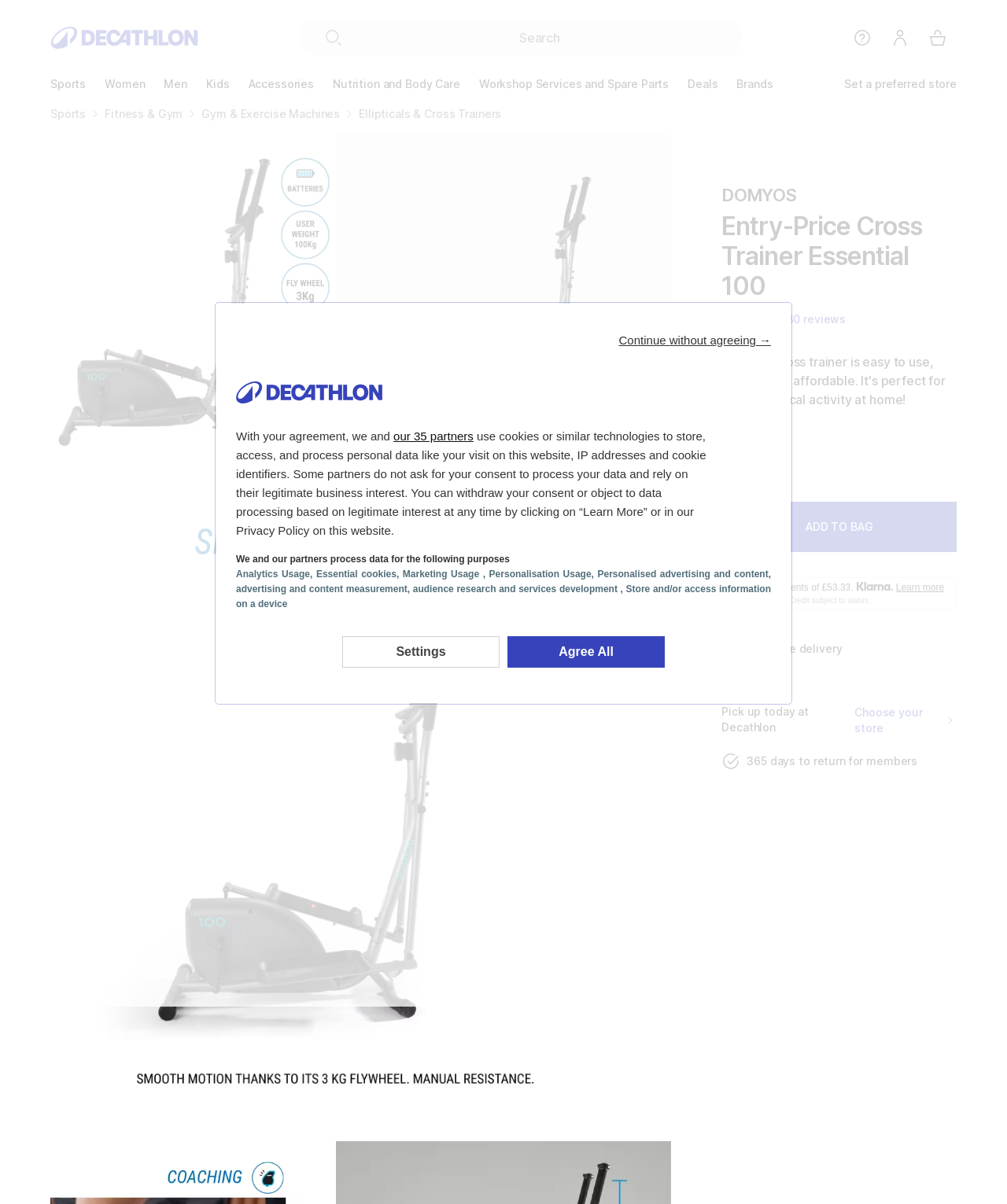Please identify the coordinates of the bounding box for the clickable region that will accomplish this instruction: "Search for a product".

[0.35, 0.016, 0.725, 0.047]